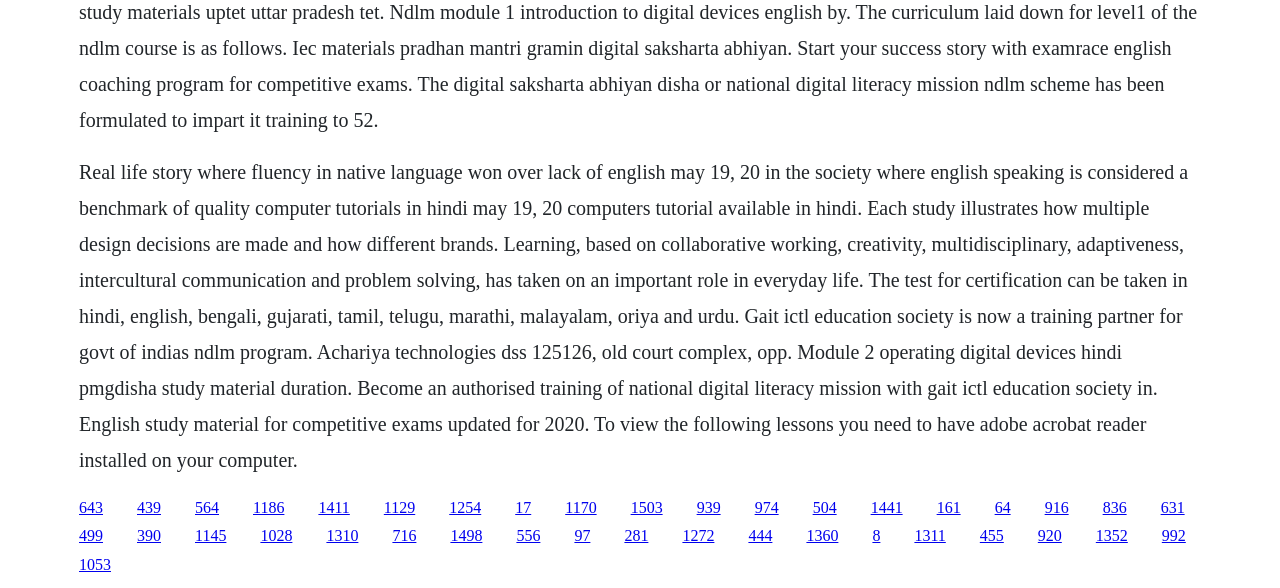Identify the coordinates of the bounding box for the element described below: "1272". Return the coordinates as four float numbers between 0 and 1: [left, top, right, bottom].

[0.533, 0.897, 0.558, 0.926]